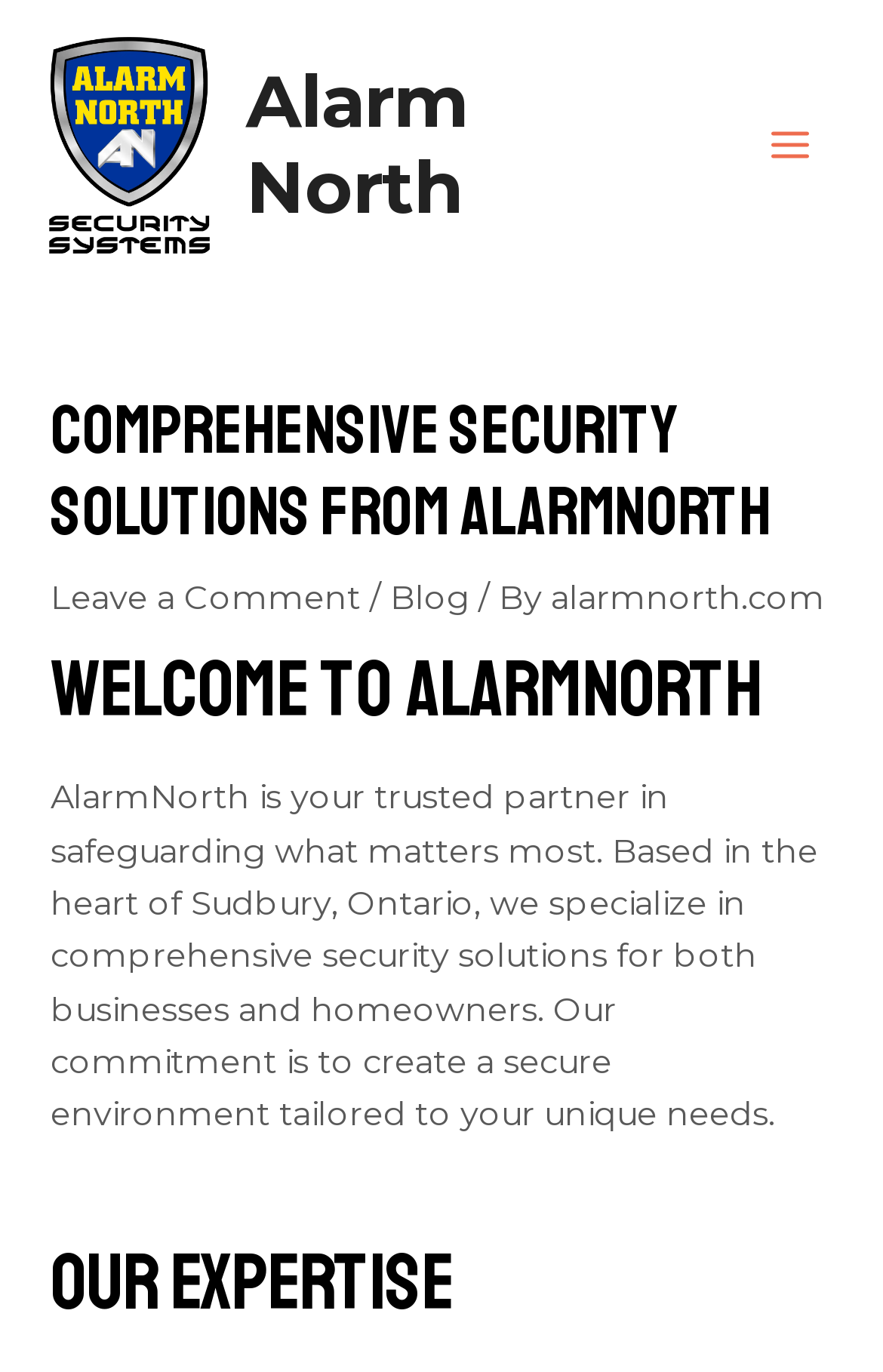What is the purpose of AlarmNorth?
Make sure to answer the question with a detailed and comprehensive explanation.

According to the static text element, AlarmNorth's commitment is to create a secure environment tailored to the unique needs of its customers, which is mentioned in the description of the company's services.